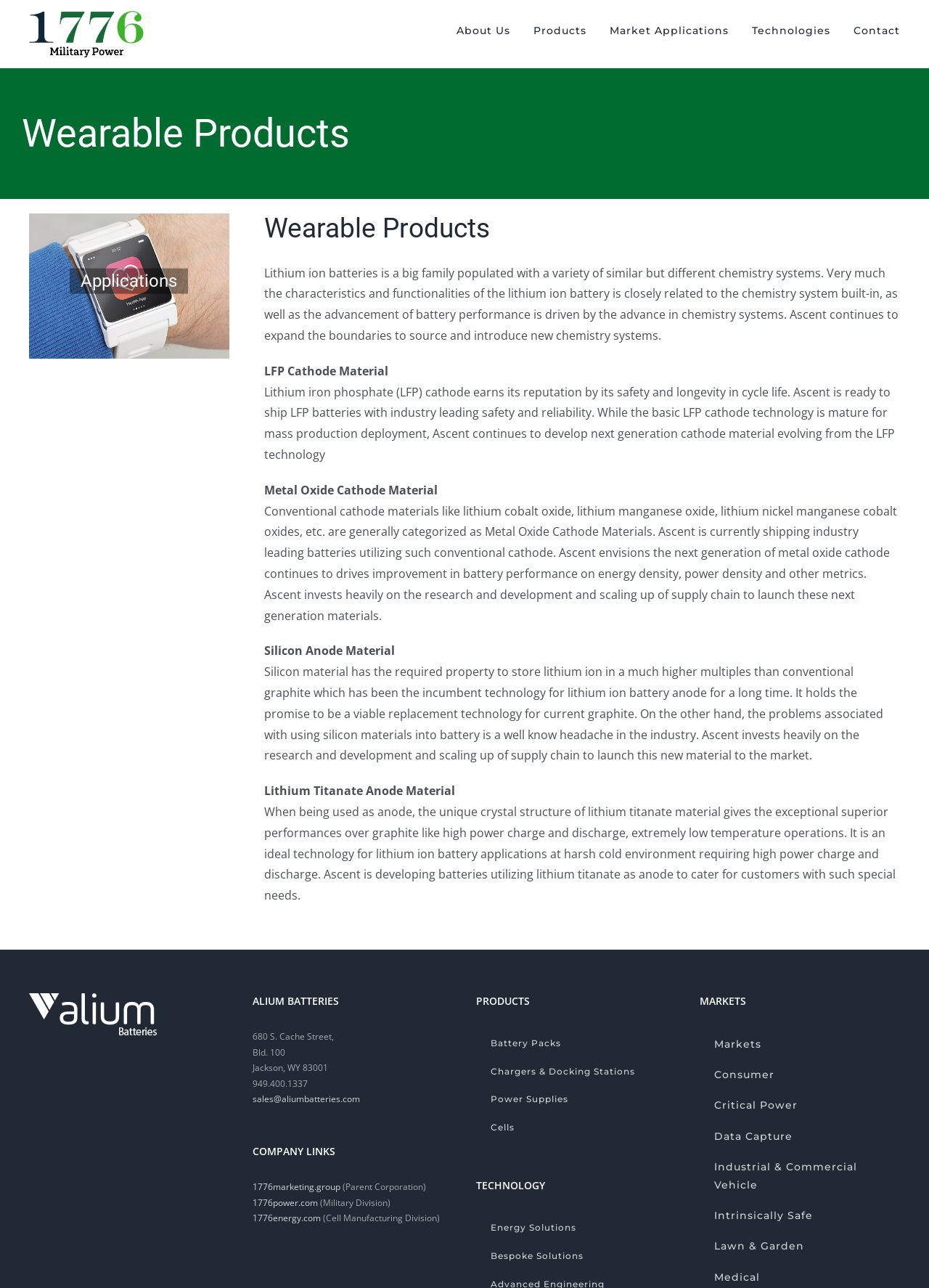What is the purpose of Silicon anode material?
Using the information from the image, answer the question thoroughly.

According to the webpage, Silicon anode material has the property to store lithium ion in a much higher multiple than conventional graphite, making it a viable replacement technology for current graphite.